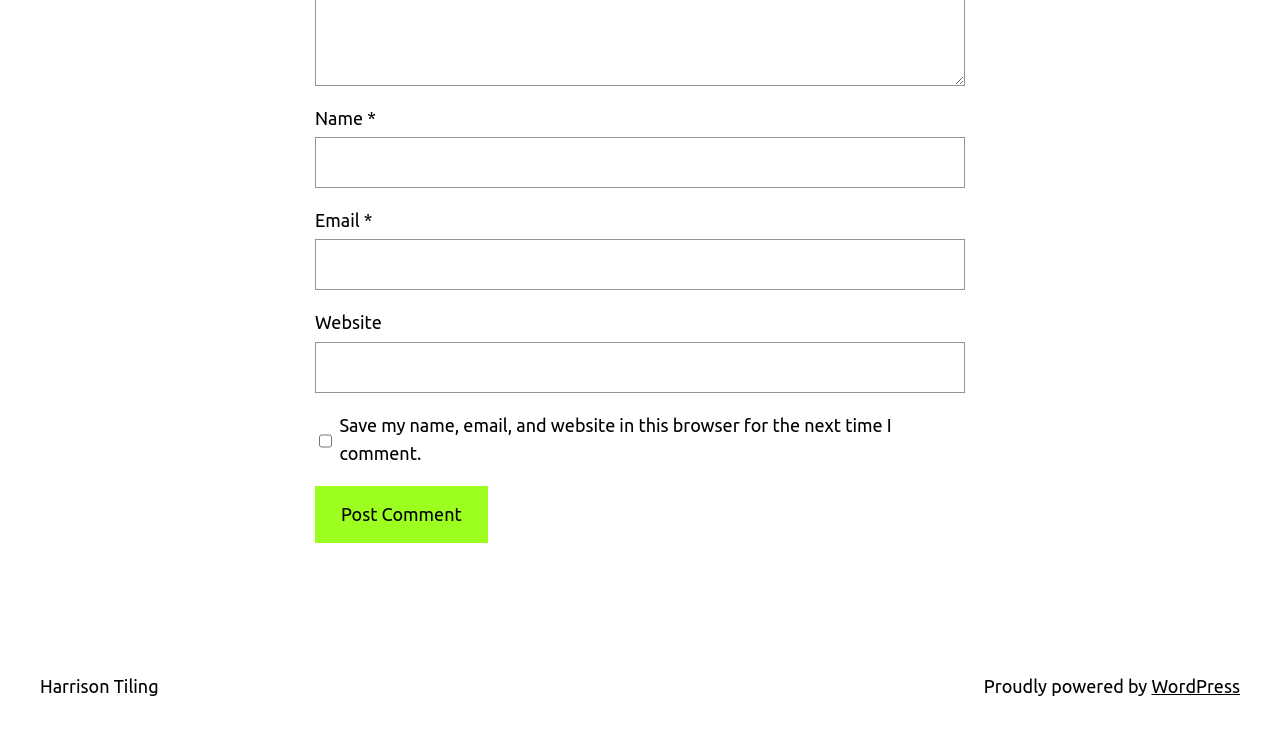Use a single word or phrase to answer this question: 
What is the name of the website?

Harrison Tiling